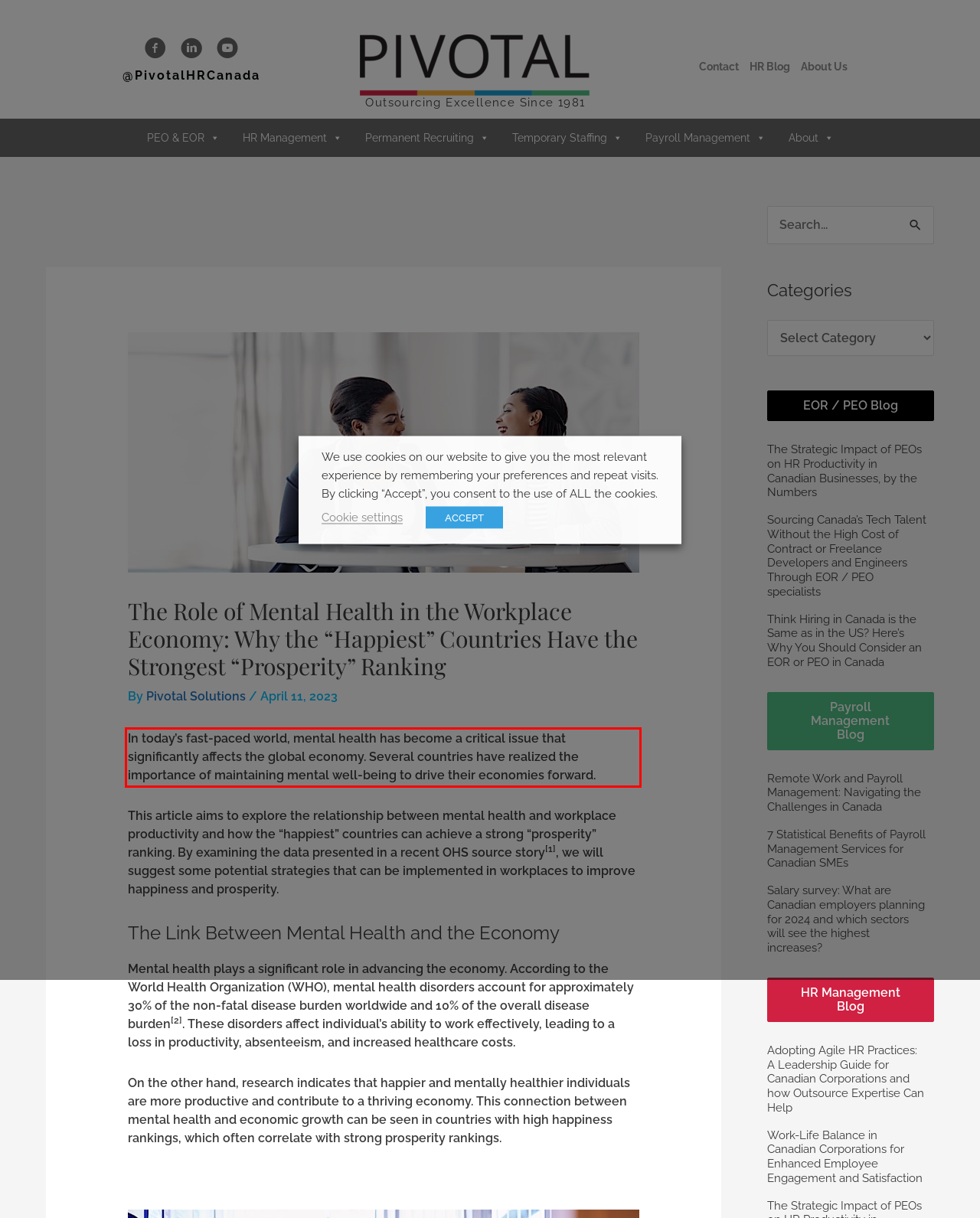Look at the webpage screenshot and recognize the text inside the red bounding box.

In today’s fast-paced world, mental health has become a critical issue that significantly affects the global economy. Several countries have realized the importance of maintaining mental well-being to drive their economies forward.